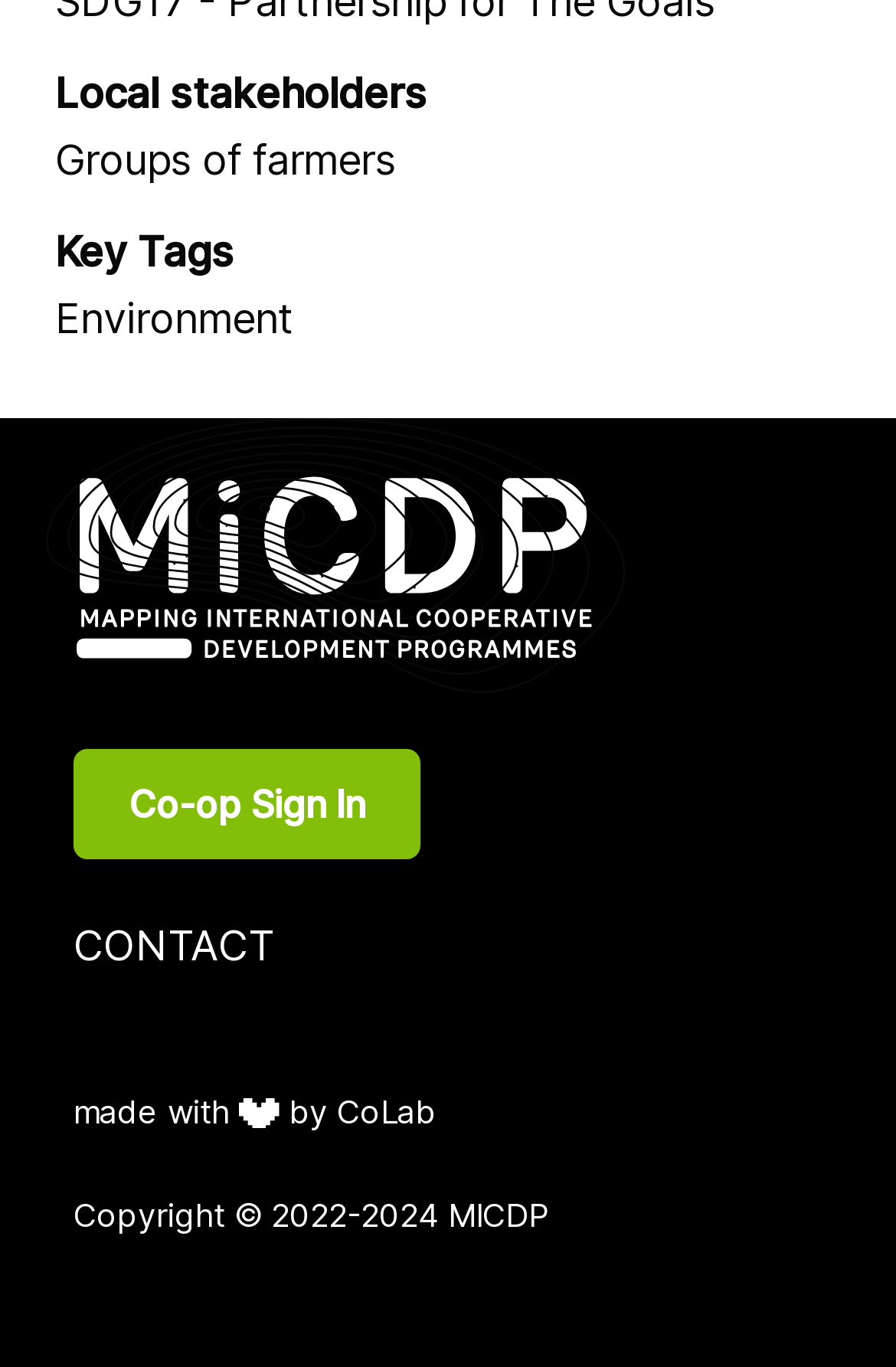Respond with a single word or phrase to the following question:
What is the main topic of local stakeholders?

Groups of farmers